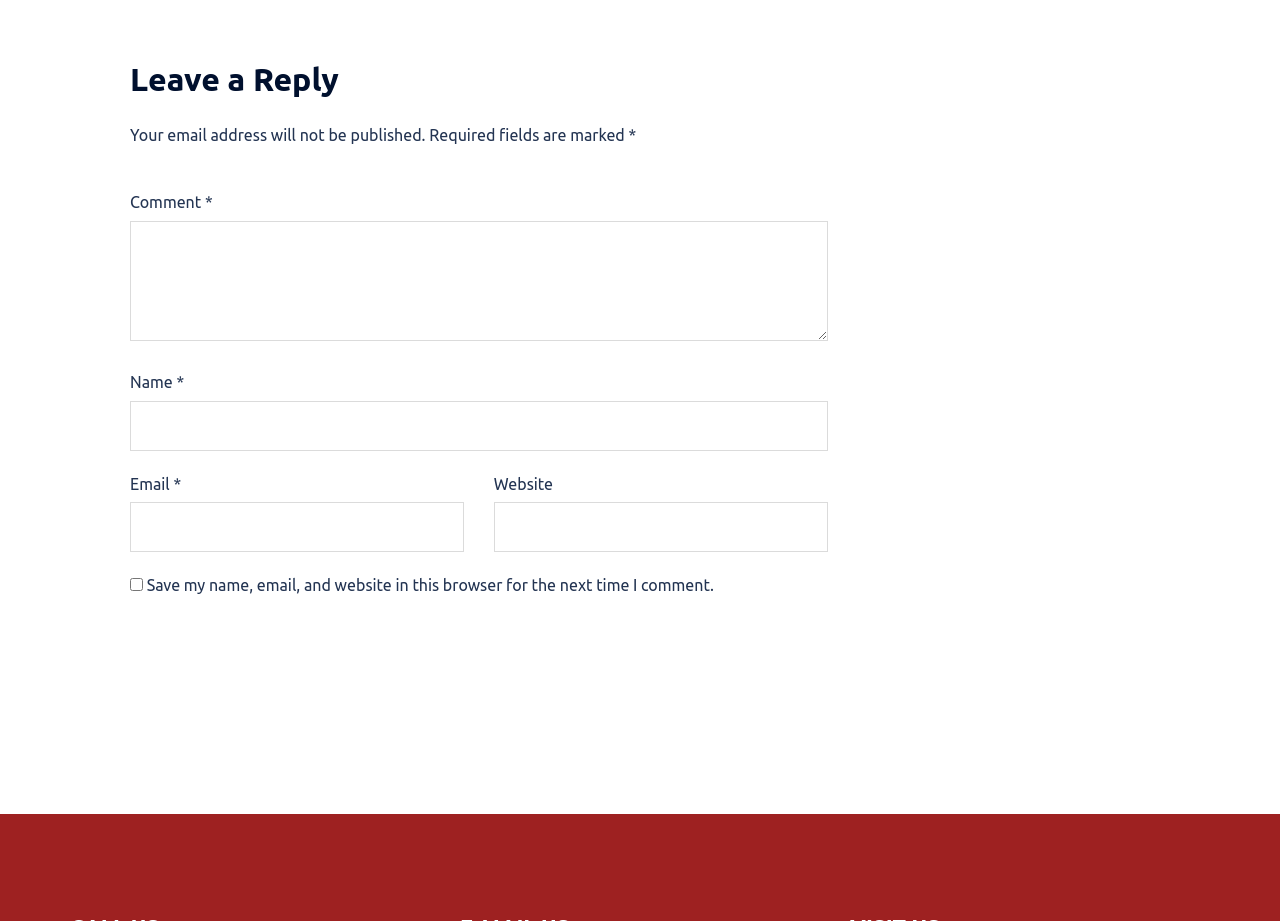Please predict the bounding box coordinates (top-left x, top-left y, bottom-right x, bottom-right y) for the UI element in the screenshot that fits the description: parent_node: Comment * name="comment"

[0.102, 0.24, 0.646, 0.37]